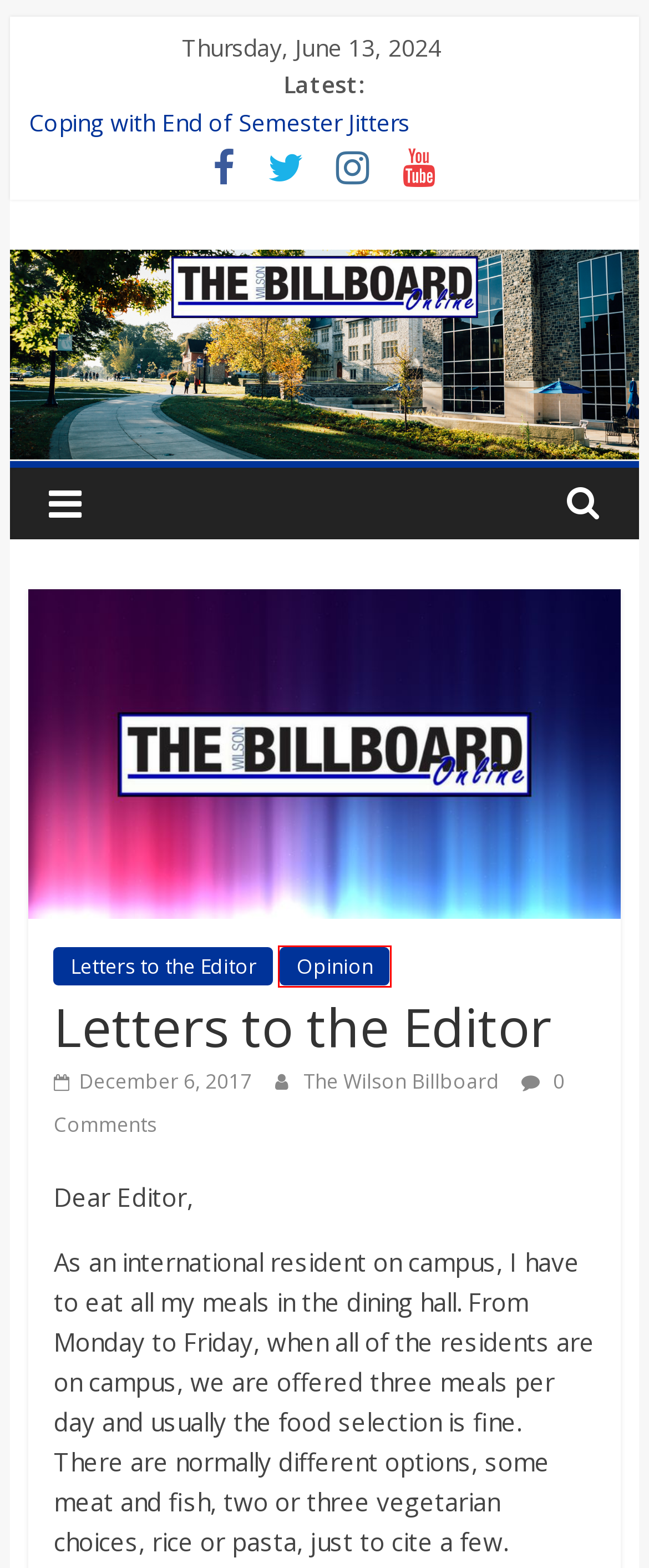Analyze the screenshot of a webpage featuring a red rectangle around an element. Pick the description that best fits the new webpage after interacting with the element inside the red bounding box. Here are the candidates:
A. Therese Frare Reflects on AIDS, Two-Spirit Photography – The Wilson Billboard
B. The Wilson Billboard – The Wilson Billboard
C. The Wilson Billboard
D. Ten Beginnings Showcases Wilson Fiction Writers – The Wilson Billboard
E. Blog Tool, Publishing Platform, and CMS – WordPress.org
F. Opinion – The Wilson Billboard
G. Wilson Equestrian Teams Going Strong – The Wilson Billboard
H. Coping with End of Semester Jitters – The Wilson Billboard

F